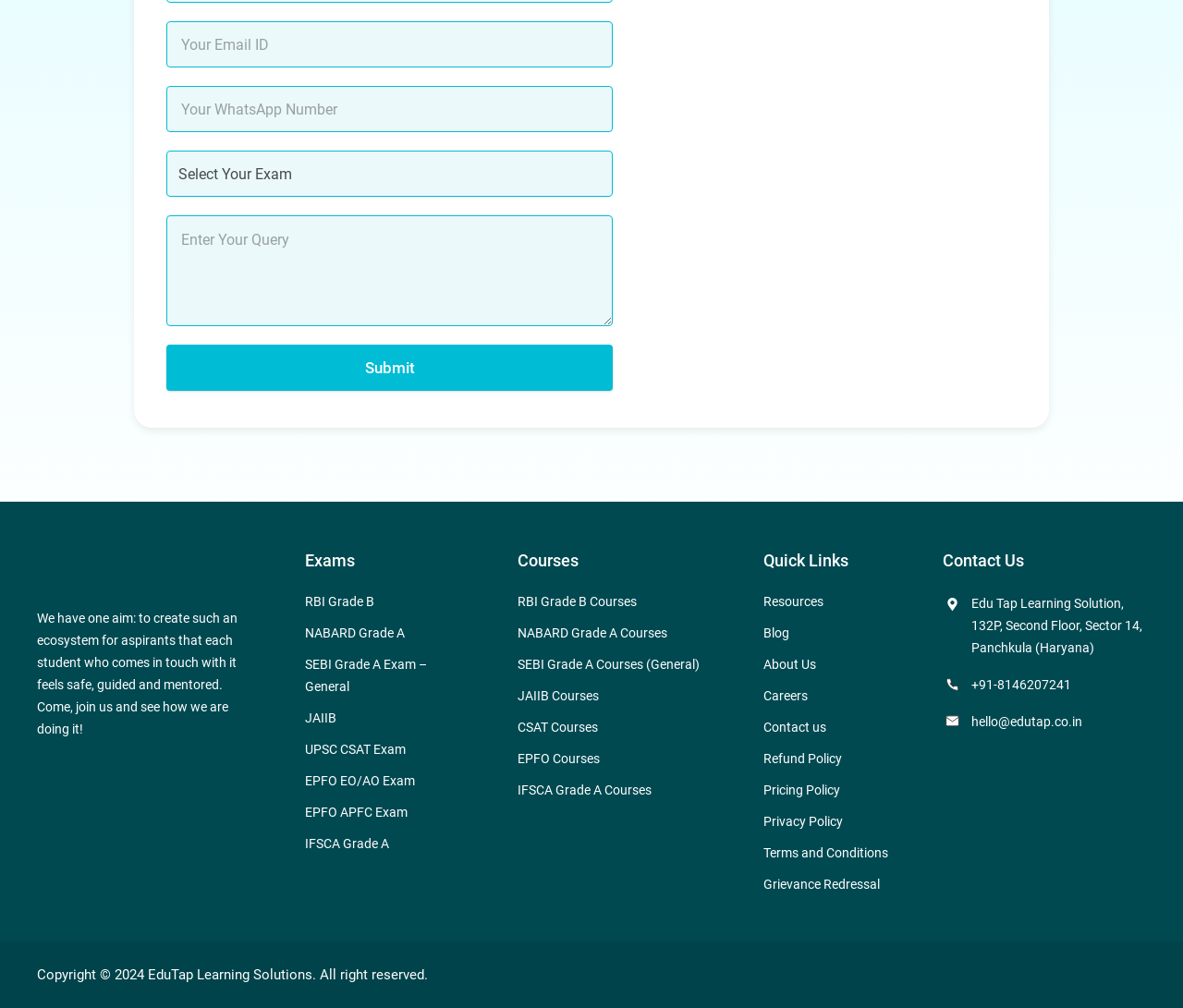Please specify the bounding box coordinates of the clickable region to carry out the following instruction: "Select Exam". The coordinates should be four float numbers between 0 and 1, in the format [left, top, right, bottom].

[0.141, 0.15, 0.518, 0.196]